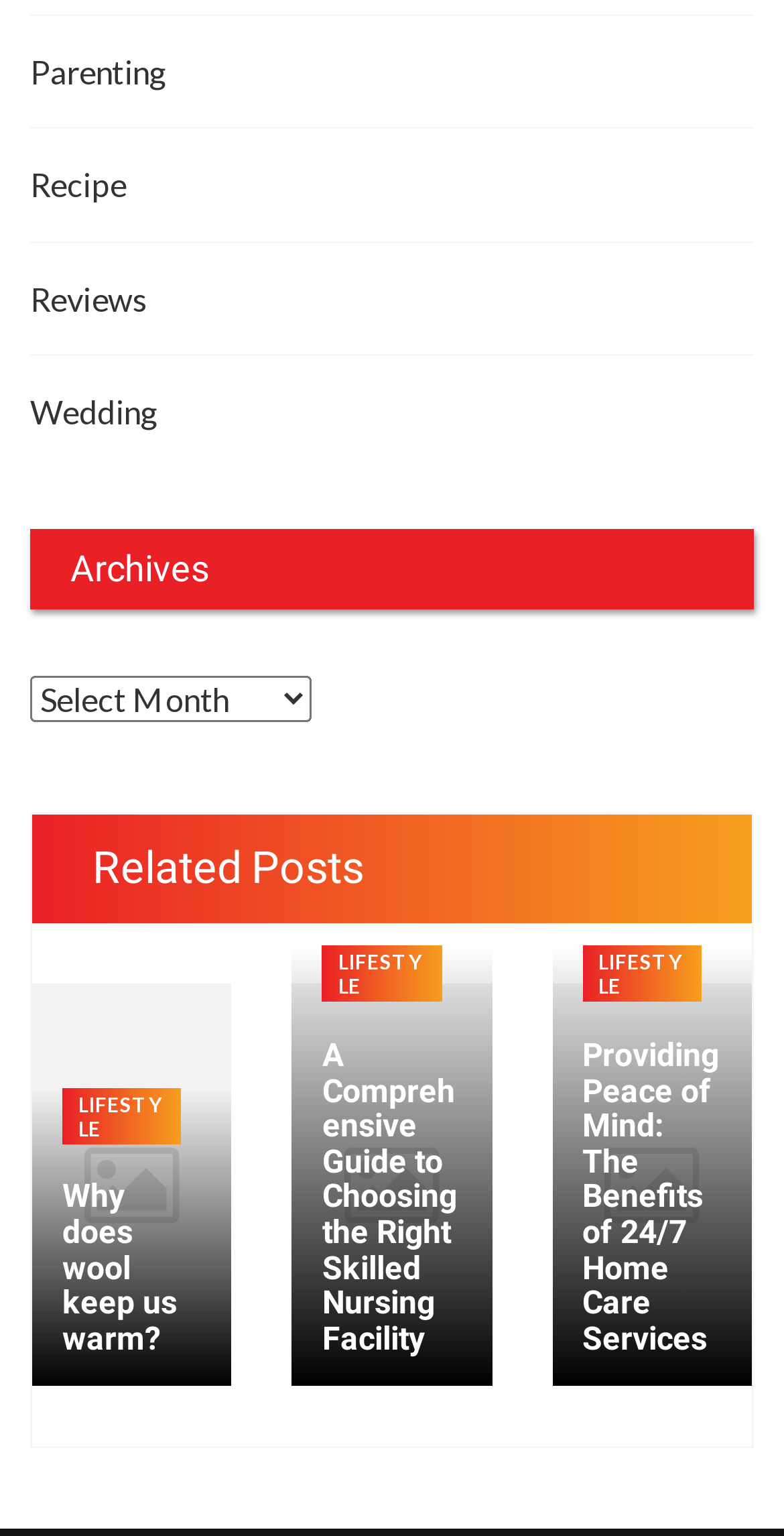What is the topic of the second article?
Please utilize the information in the image to give a detailed response to the question.

The second article has a heading with the text 'A Comprehensive Guide to Choosing the Right Skilled Nursing Facility', indicating that the topic of the second article is related to Skilled Nursing Facility.